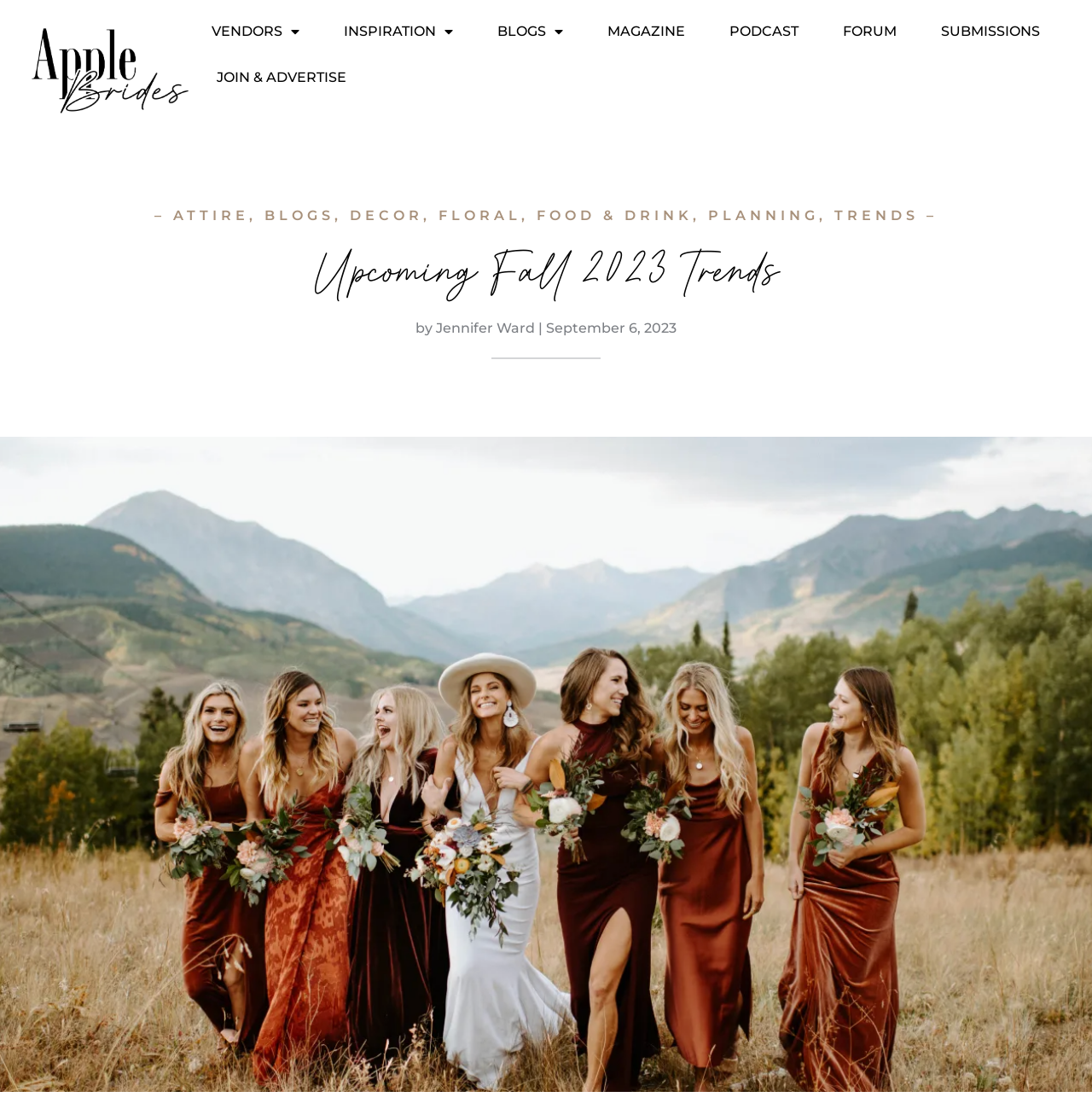Identify the bounding box coordinates for the element you need to click to achieve the following task: "Start". Provide the bounding box coordinates as four float numbers between 0 and 1, in the form [left, top, right, bottom].

None